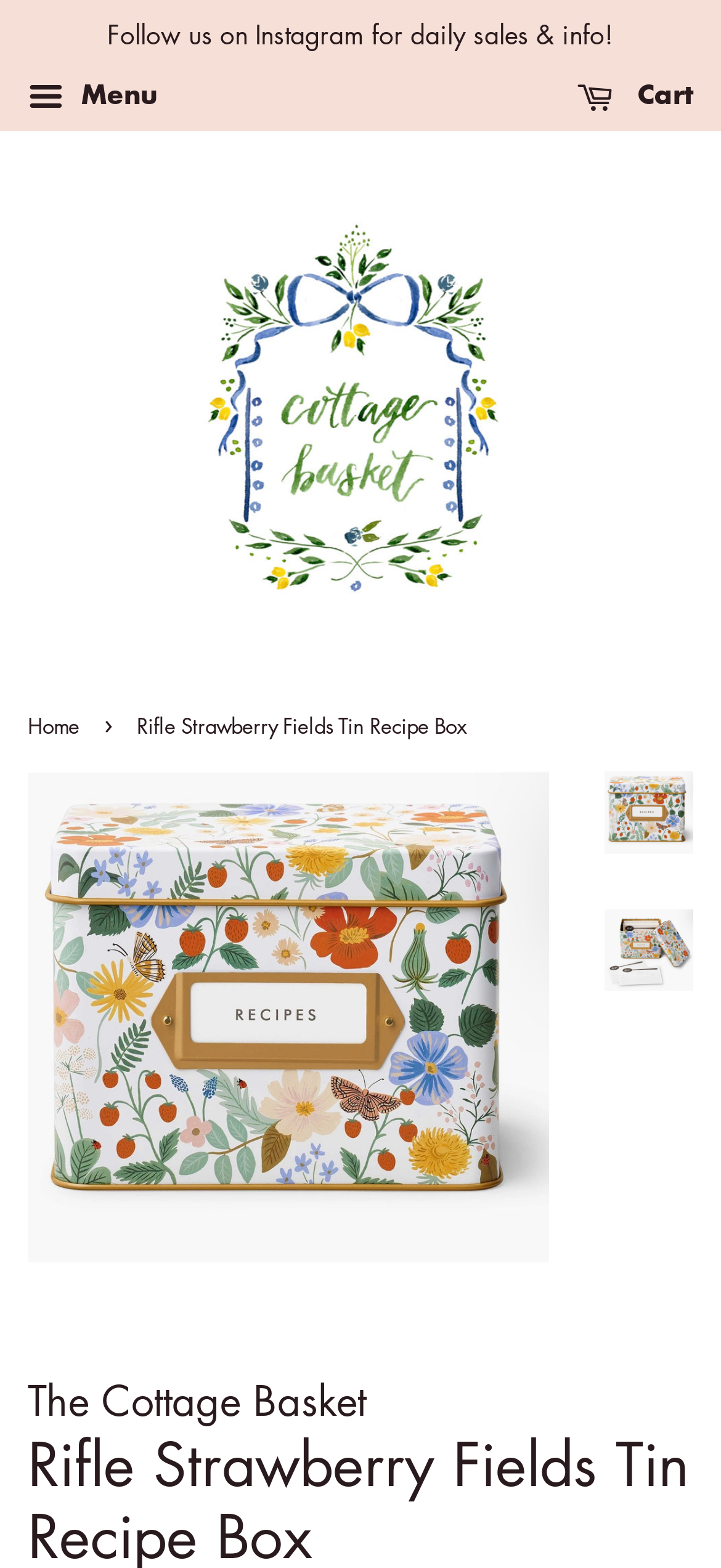Construct a thorough caption encompassing all aspects of the webpage.

The webpage appears to be an e-commerce product page for a "Rifle Strawberry Fields Tin Recipe Box" from "The Cottage Basket". At the top left, there is a button labeled "Menu" which is not expanded. Next to it, there is a link to the cart. On the top right, there is a link to follow the company on Instagram.

Below the top navigation, there is a logo of "The Cottage Basket" which is an image with a link to the company's homepage. To the right of the logo, there is a navigation section with breadcrumbs, showing the current page's location in the website's hierarchy. The breadcrumbs include a link to the homepage and a static text indicating the current page's title, "Rifle Strawberry Fields Tin Recipe Box".

The main product image is located below the navigation section, taking up most of the page's width. There are two links to the product below the image, each with a smaller image of the product. The links are positioned side by side, with the first one on the left and the second one on the right.

At the bottom of the page, there is a static text with the company name "The Cottage Basket" again. The meta description mentions that the product is a floral recipe tin with a gold metallic interior and a gold-framed label, which is not explicitly shown on the page but is likely described in the product details.